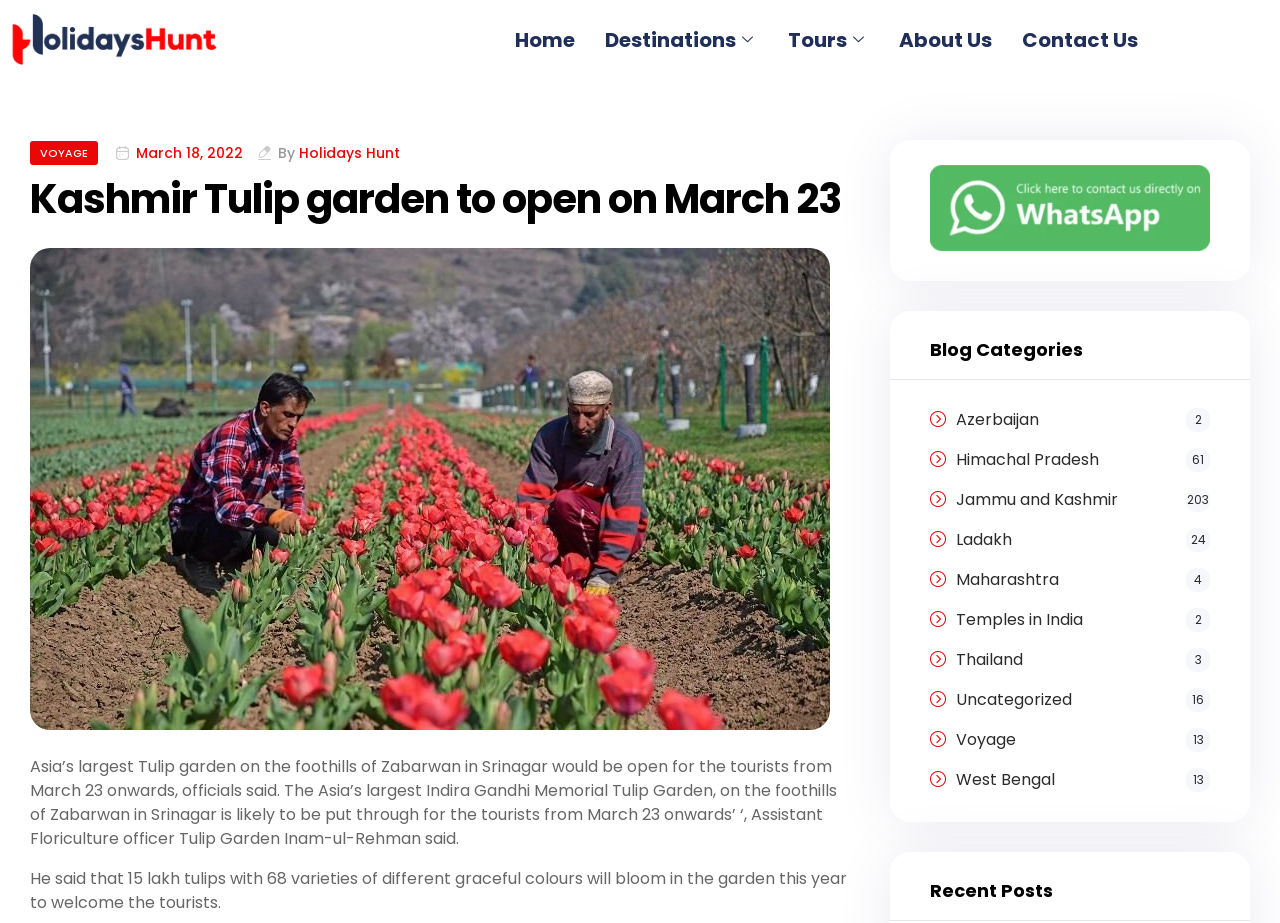How many lakh tulips will bloom in the garden?
Can you provide an in-depth and detailed response to the question?

According to the text in the webpage, '15 lakh tulips with 68 varieties of different graceful colours will bloom in the garden this year to welcome the tourists'.